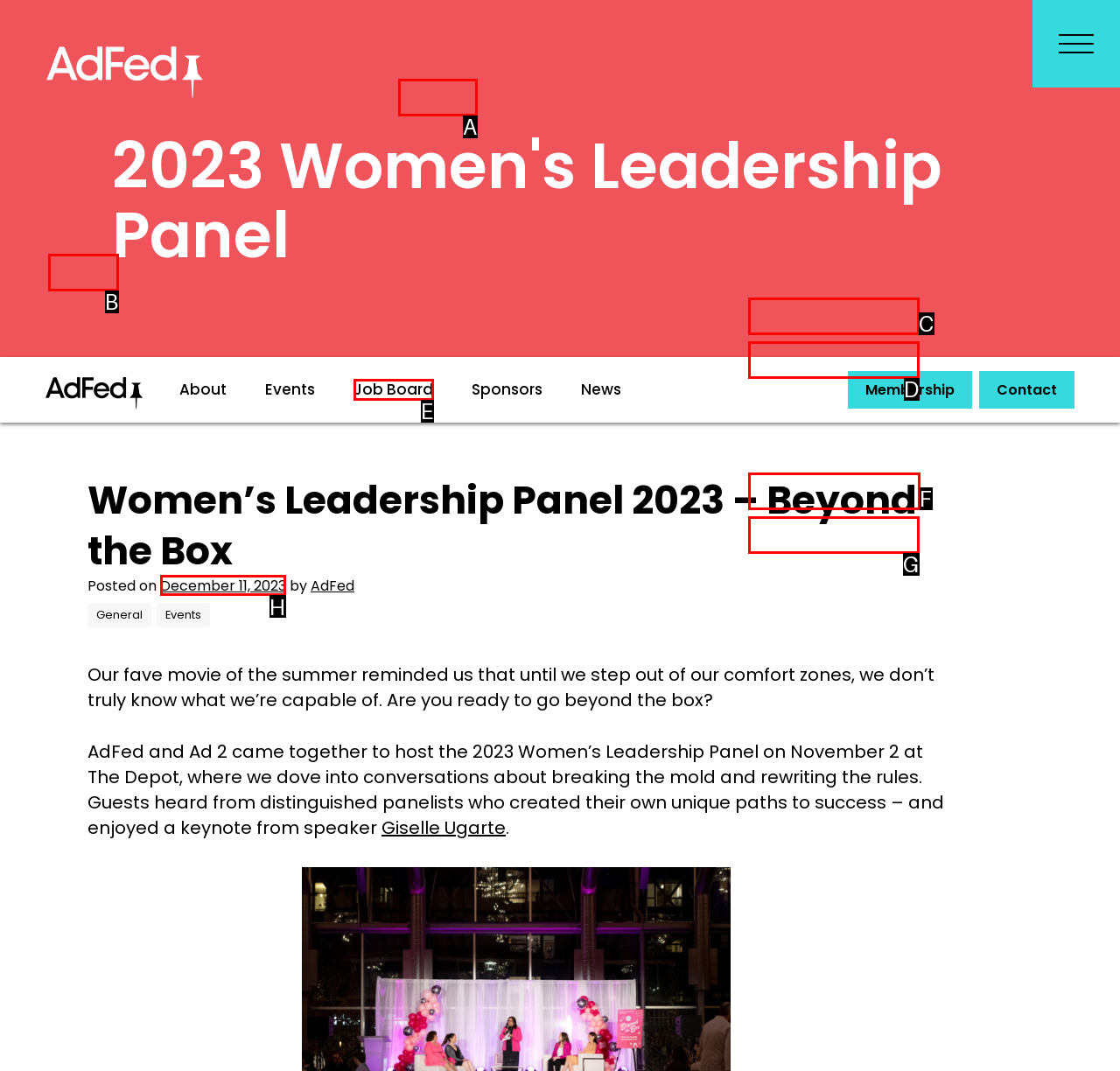Specify which element within the red bounding boxes should be clicked for this task: Read the article posted on December 11, 2023 Respond with the letter of the correct option.

H